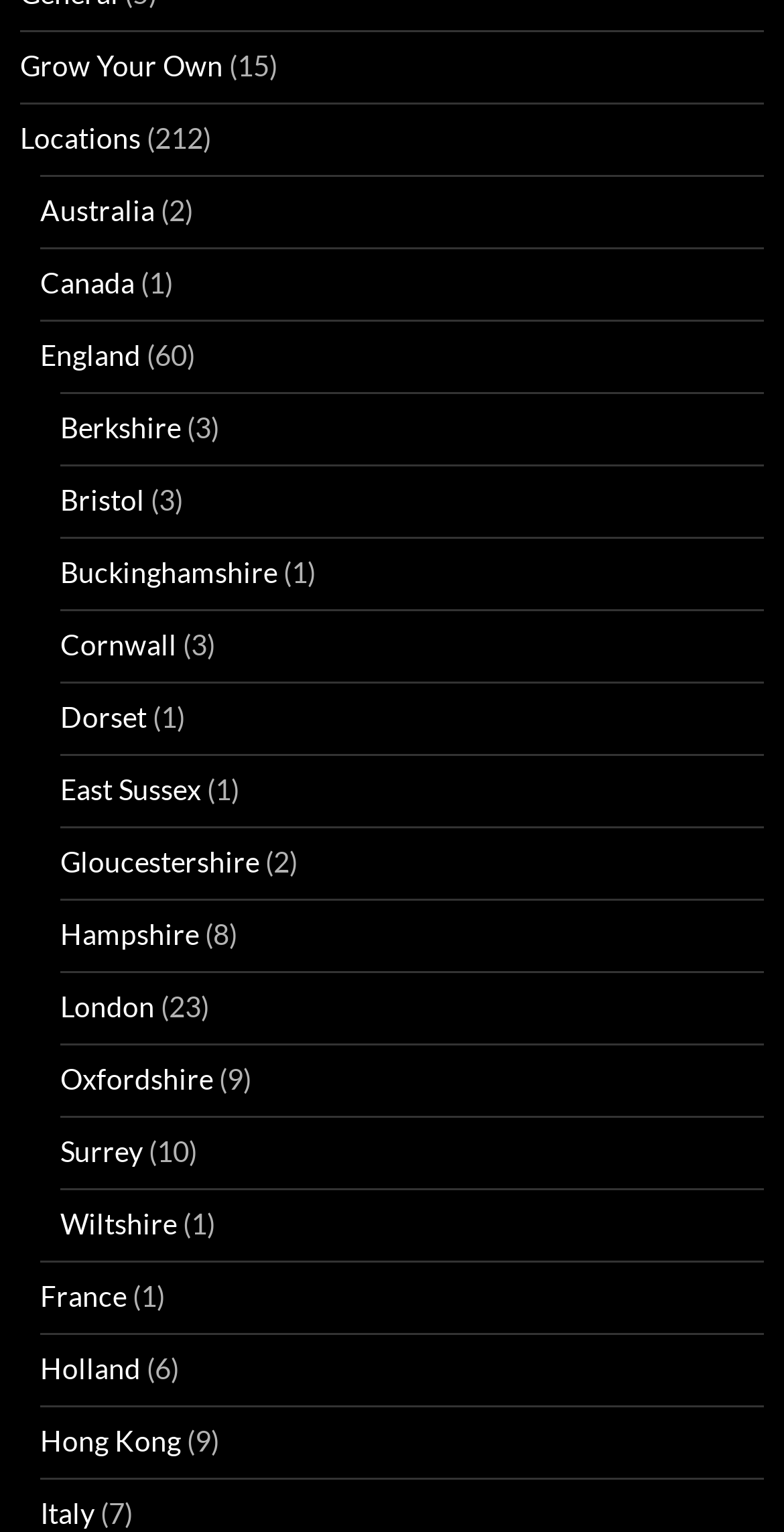Can you determine the bounding box coordinates of the area that needs to be clicked to fulfill the following instruction: "Visit Locations"?

[0.026, 0.079, 0.179, 0.101]